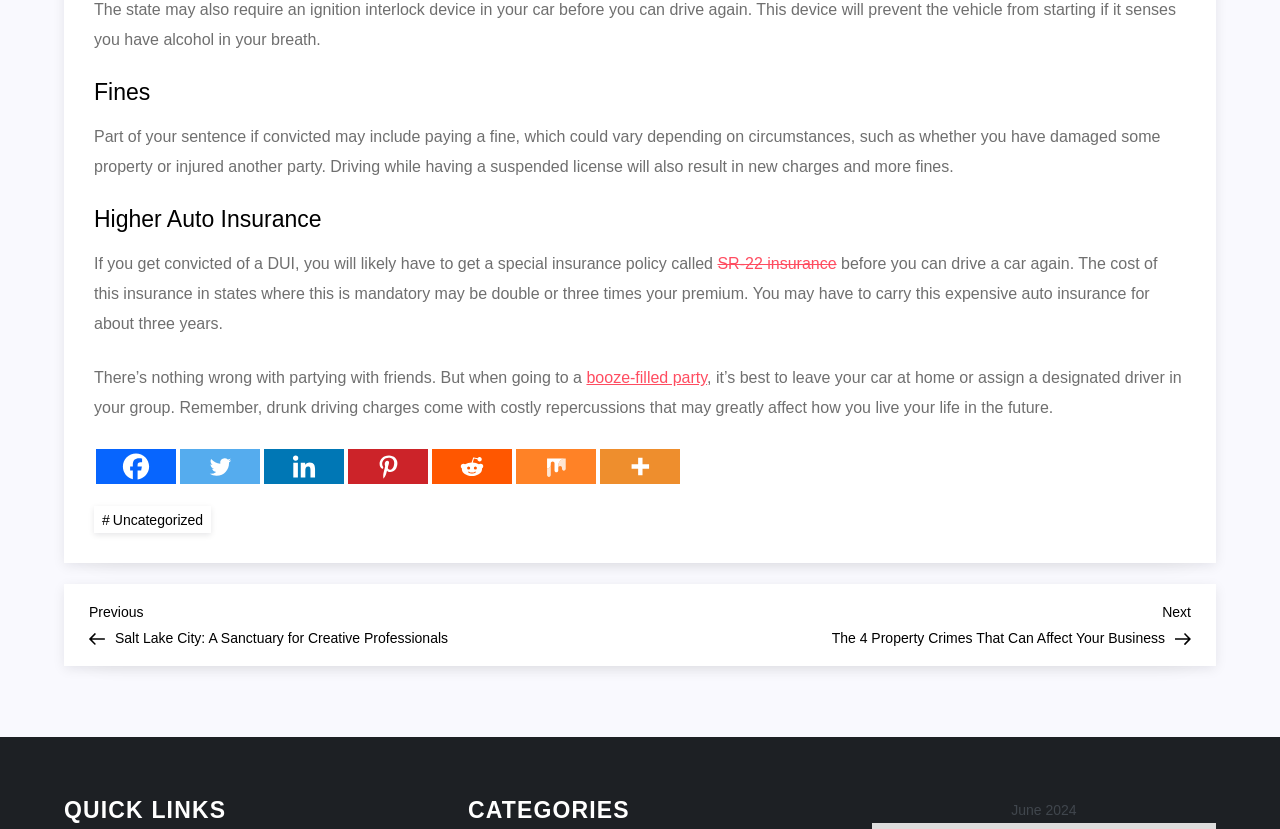Could you provide the bounding box coordinates for the portion of the screen to click to complete this instruction: "View the next post"?

[0.5, 0.723, 0.93, 0.779]